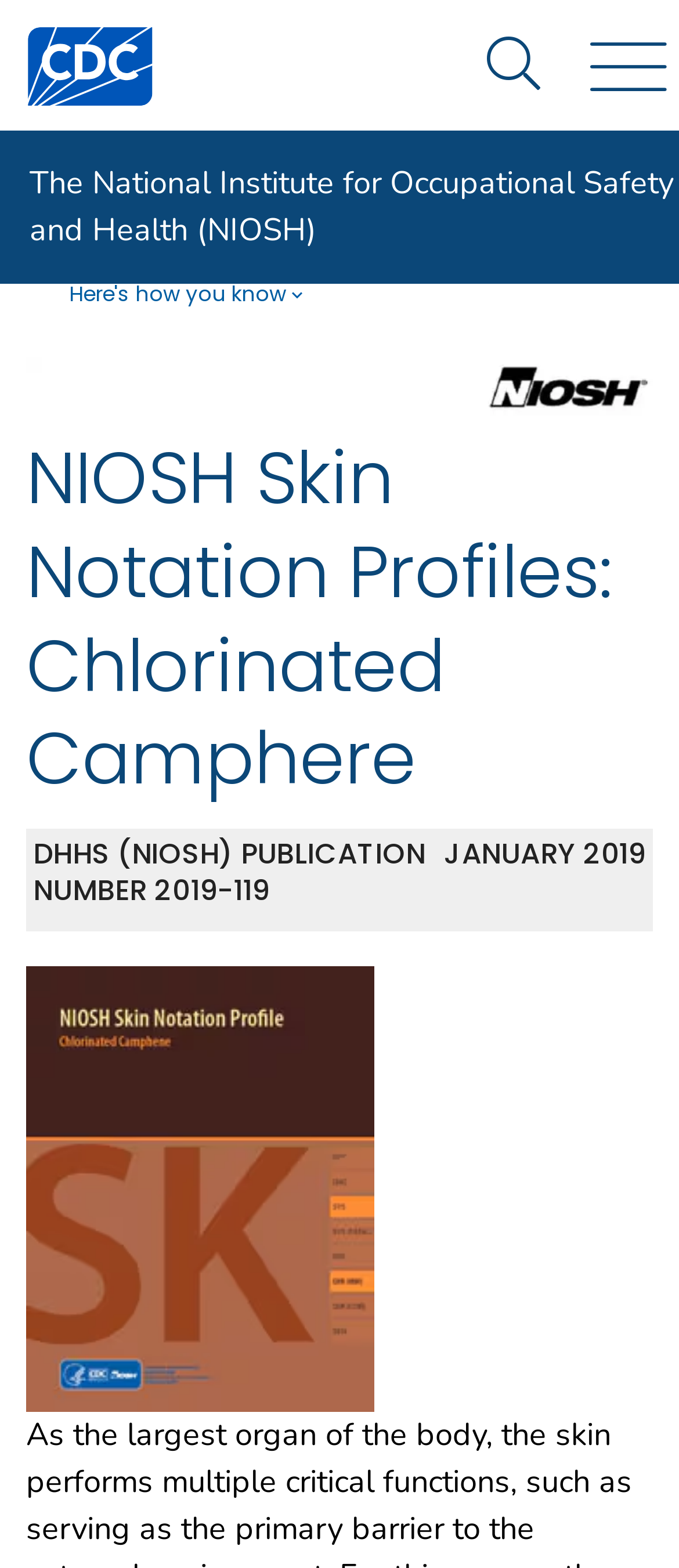Provide your answer in one word or a succinct phrase for the question: 
What is the color of the U.S. flag?

Red, White, and Blue